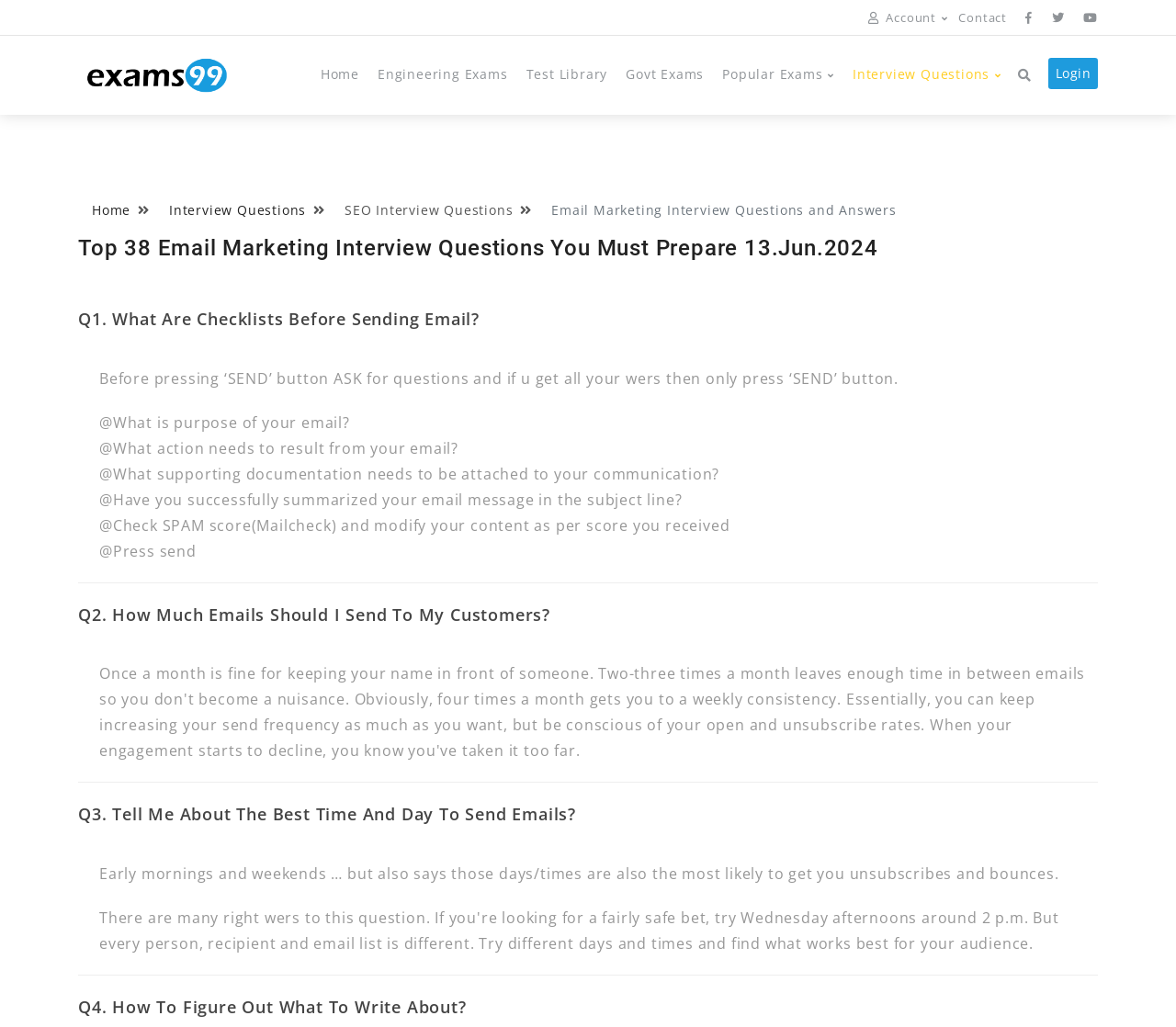Extract the bounding box coordinates for the HTML element that matches this description: "Govt Exams". The coordinates should be four float numbers between 0 and 1, i.e., [left, top, right, bottom].

[0.524, 0.035, 0.606, 0.11]